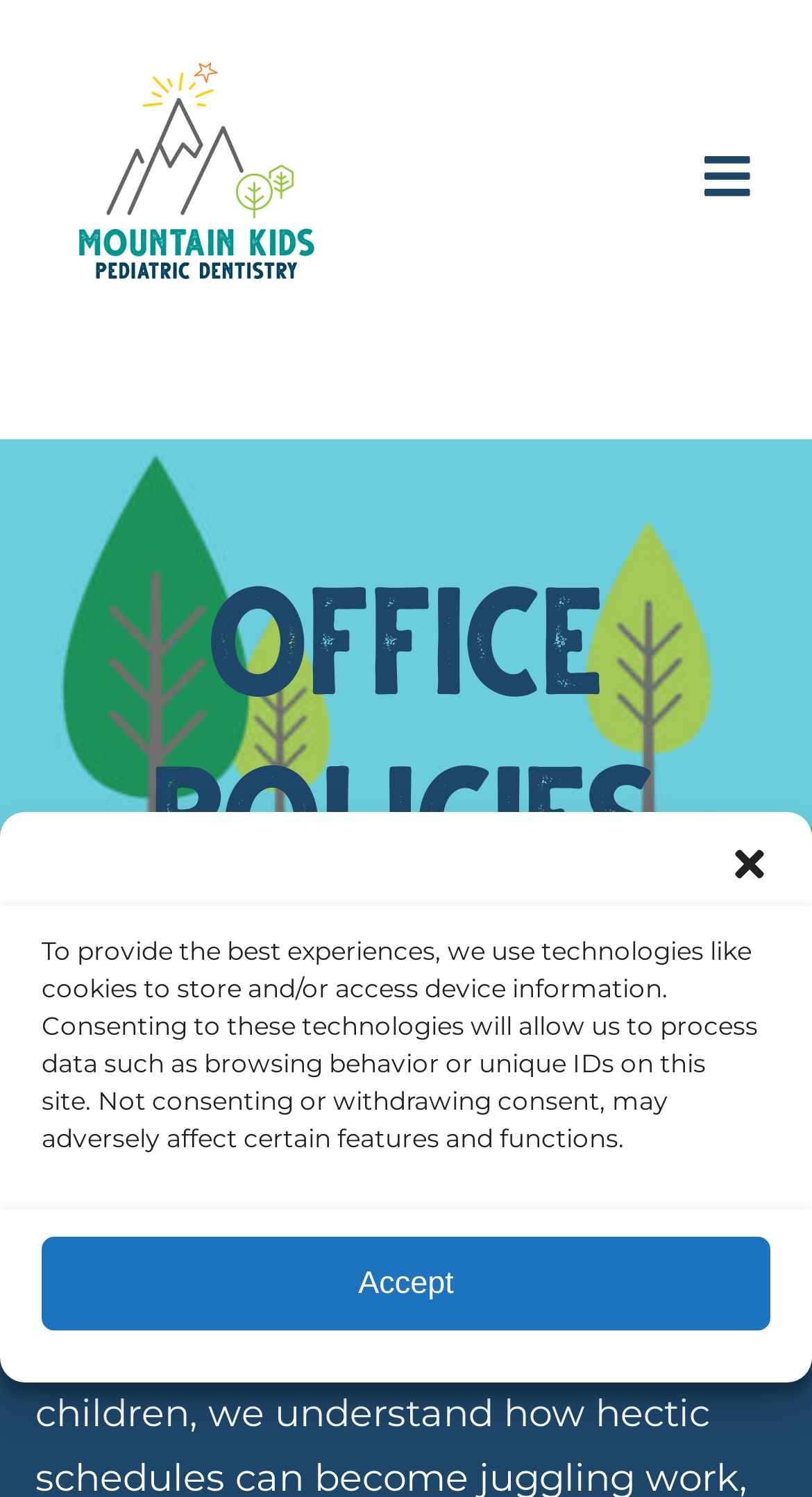Determine the bounding box coordinates of the element that should be clicked to execute the following command: "Open the submenu of About".

[0.81, 0.259, 1.0, 0.337]